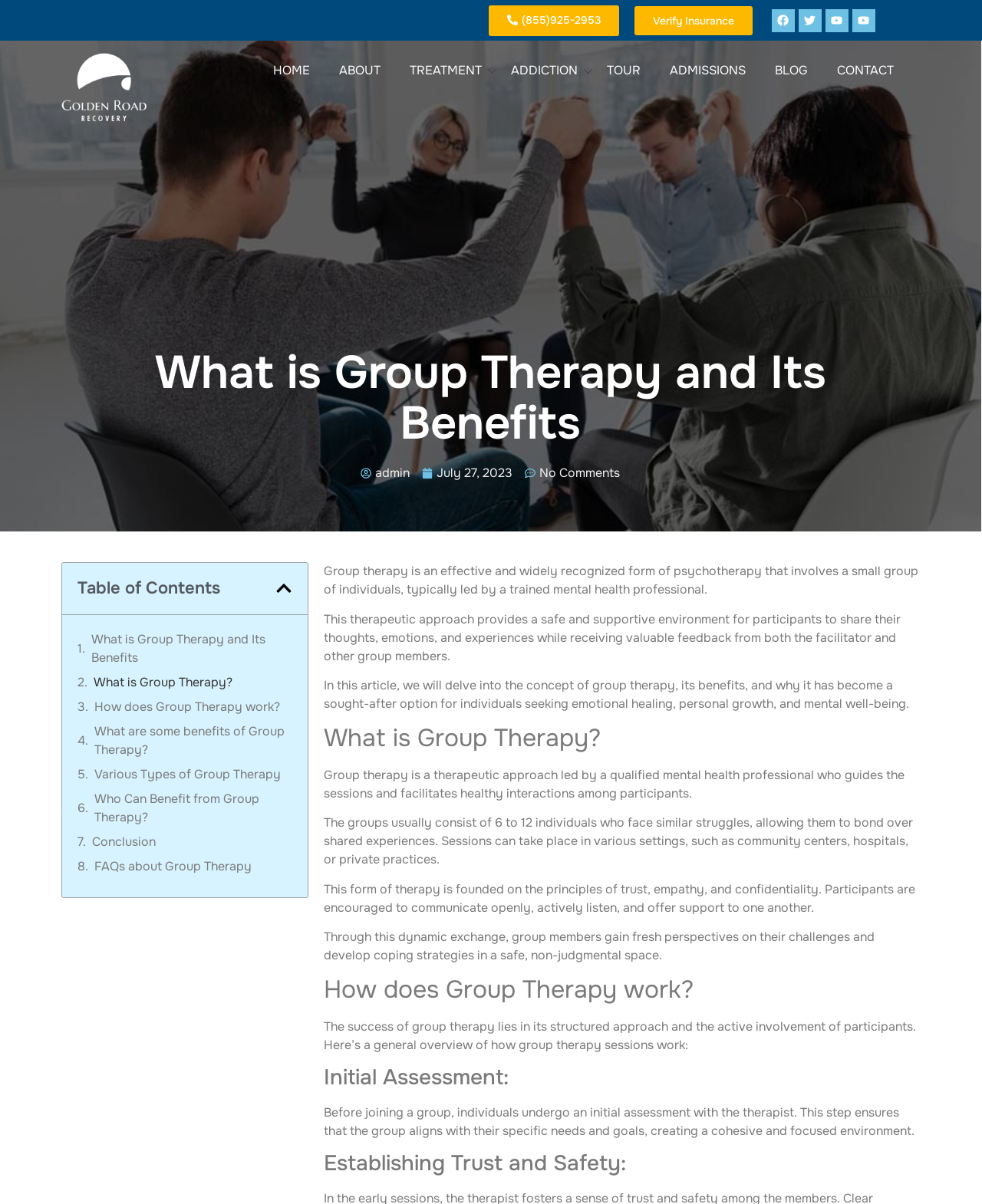What is the purpose of the initial assessment in group therapy?
Analyze the image and provide a thorough answer to the question.

I read the section on 'How does Group Therapy work?' and found that the initial assessment is used to ensure that the group aligns with individual needs and goals, creating a cohesive and focused environment.